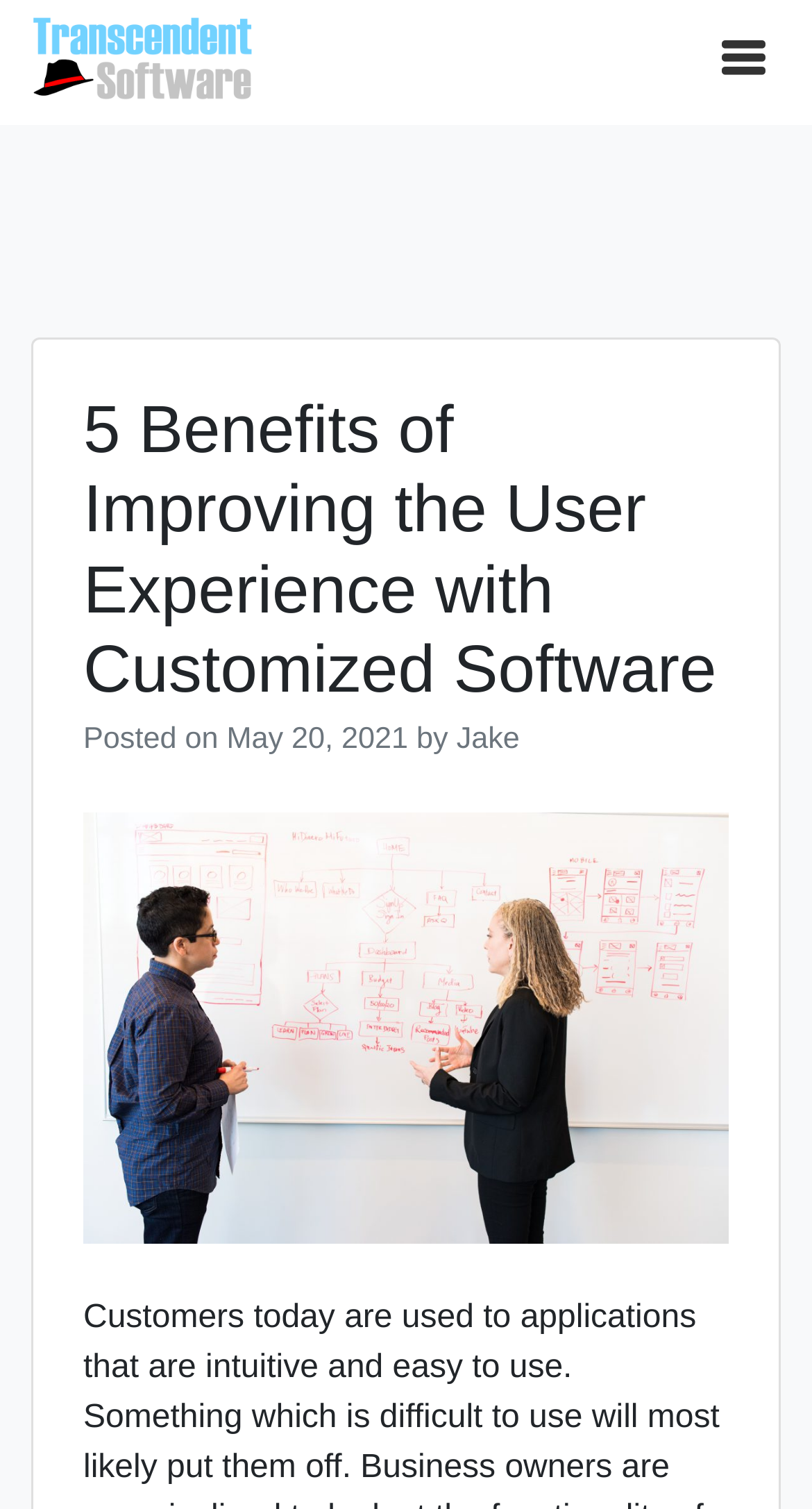What is the date of the post?
Please ensure your answer to the question is detailed and covers all necessary aspects.

I found the date of the post by looking at the link 'May 20, 2021' which is located below the header and next to the text 'Posted on'.